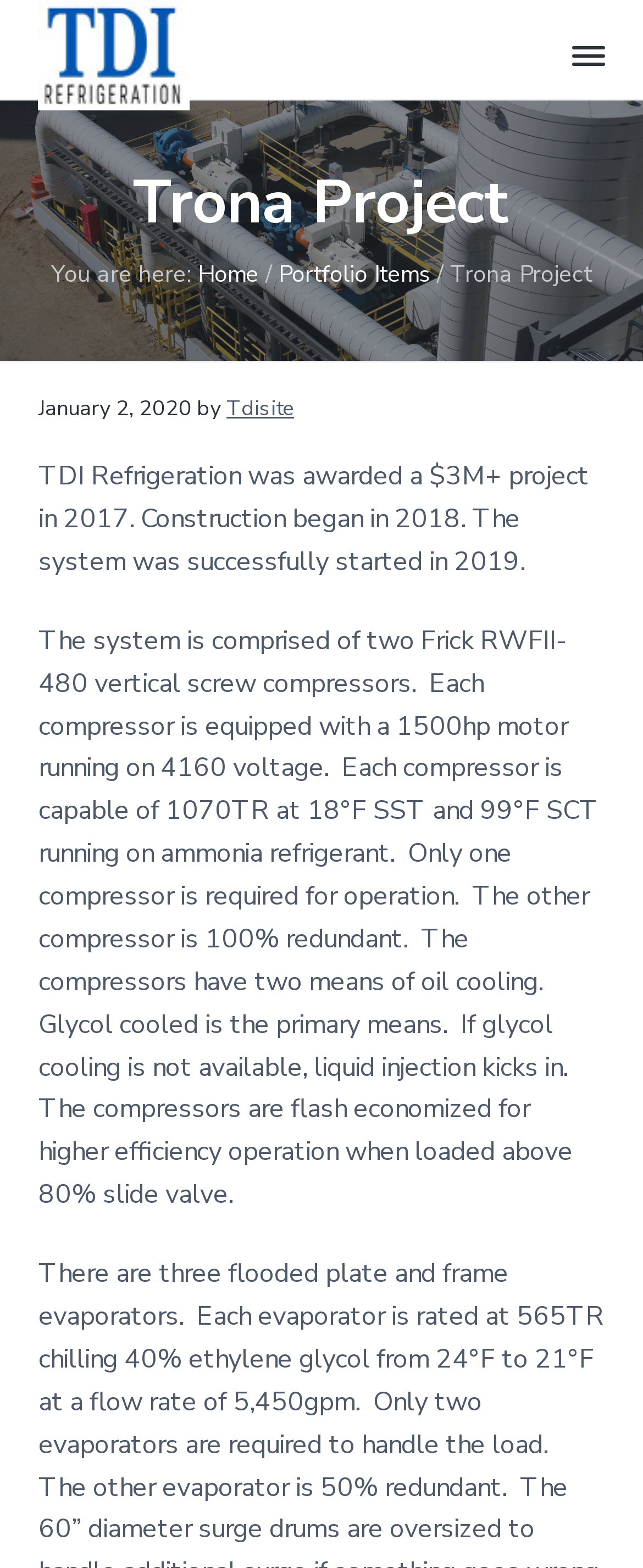Based on the description "tdisite", find the bounding box of the specified UI element.

[0.352, 0.251, 0.457, 0.27]